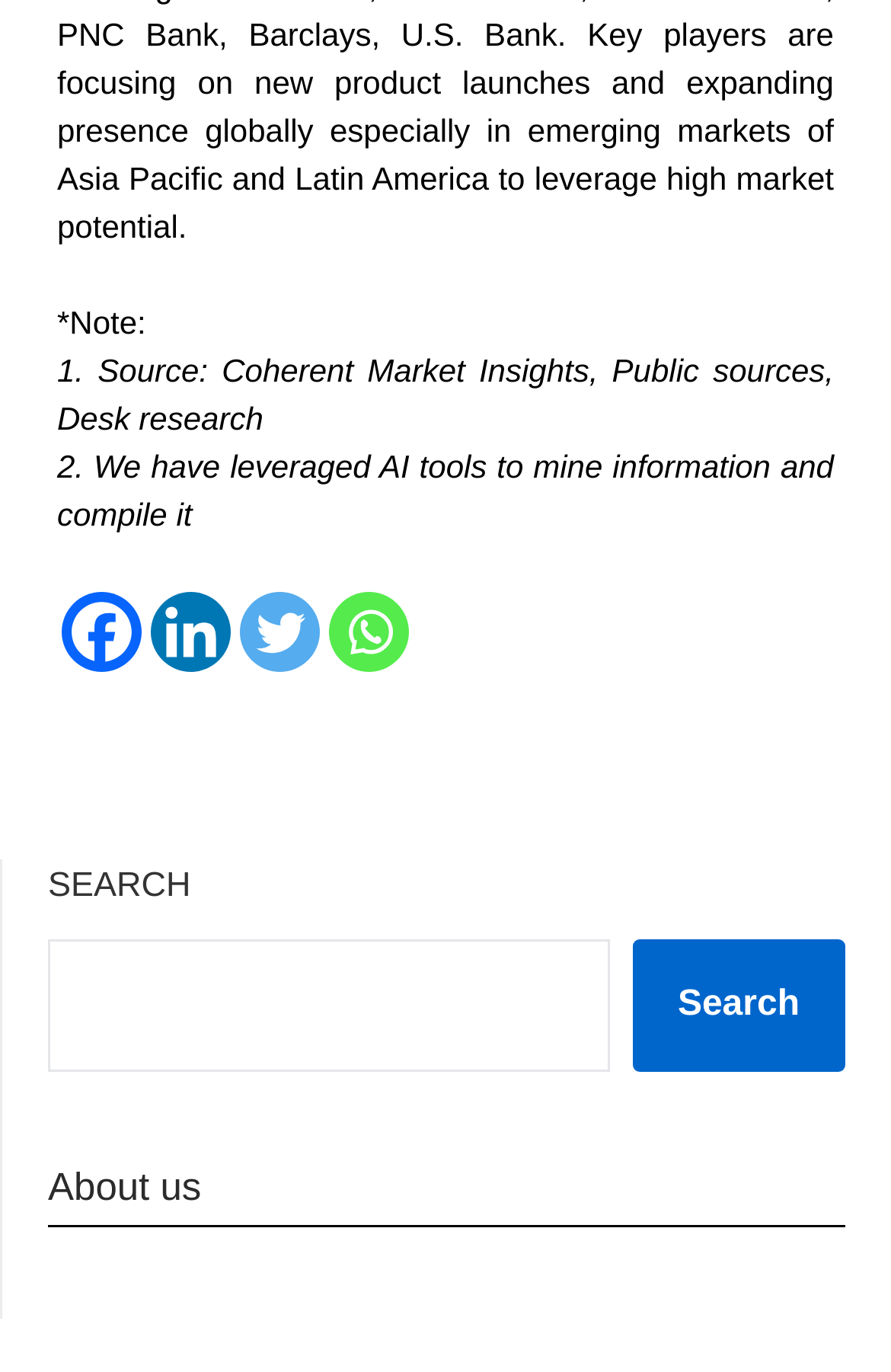Using the details from the image, please elaborate on the following question: What is the topic of the section below the search box?

The section below the search box has a heading 'About us', indicating that it is about the webpage's organization or company.